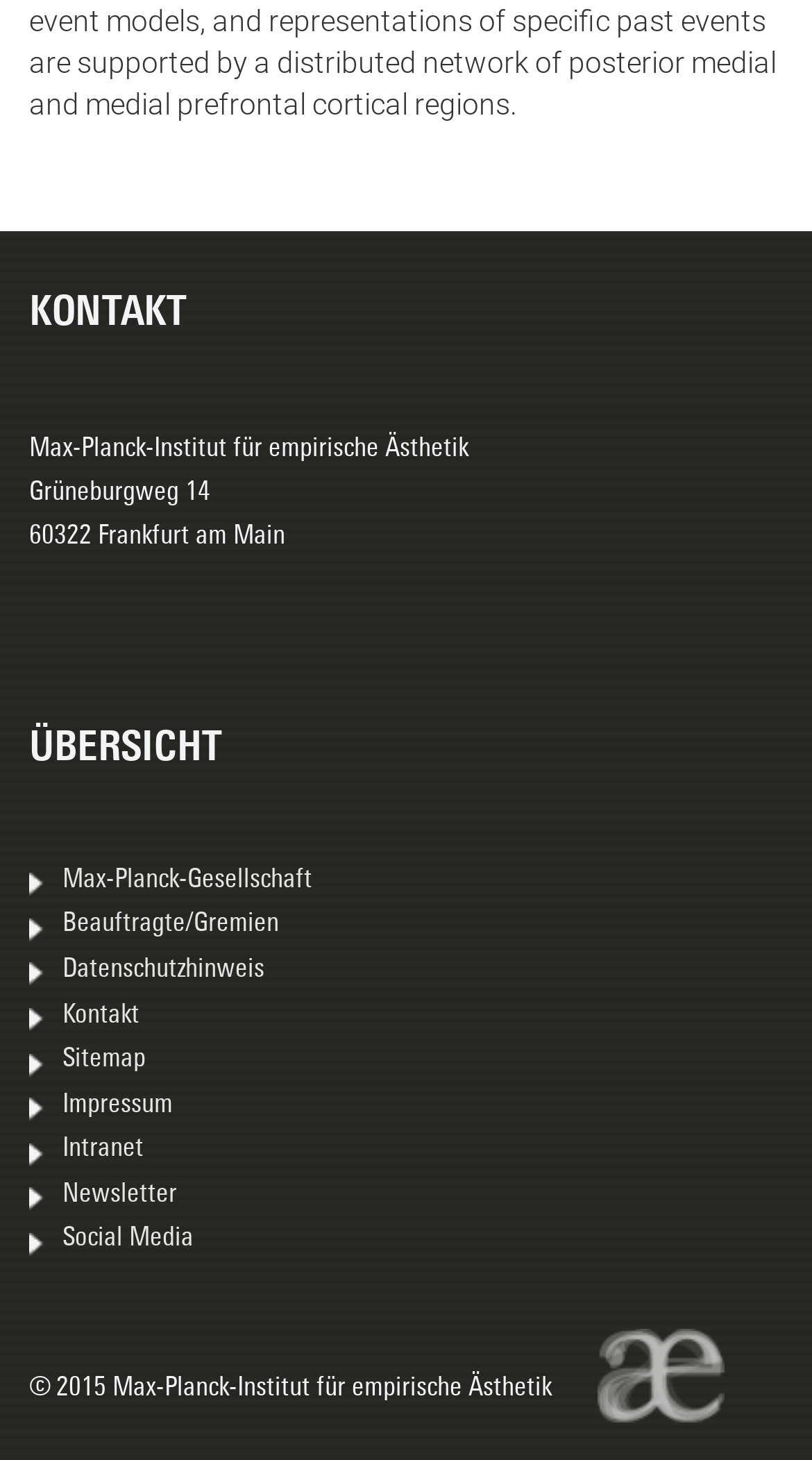Respond with a single word or phrase for the following question: 
How many links are available in the webpage?

9